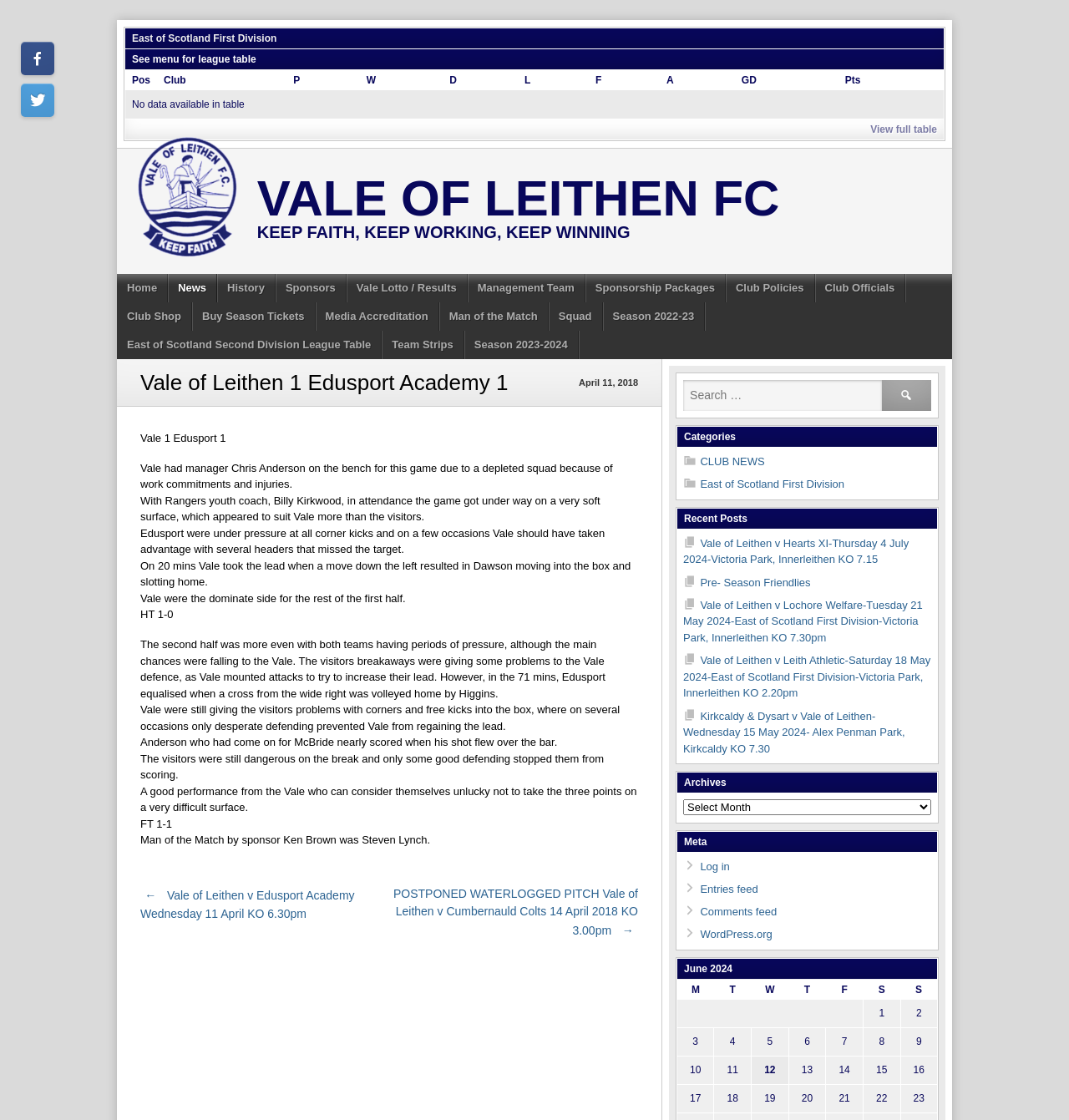Specify the bounding box coordinates of the element's area that should be clicked to execute the given instruction: "Search for something". The coordinates should be four float numbers between 0 and 1, i.e., [left, top, right, bottom].

[0.639, 0.339, 0.871, 0.367]